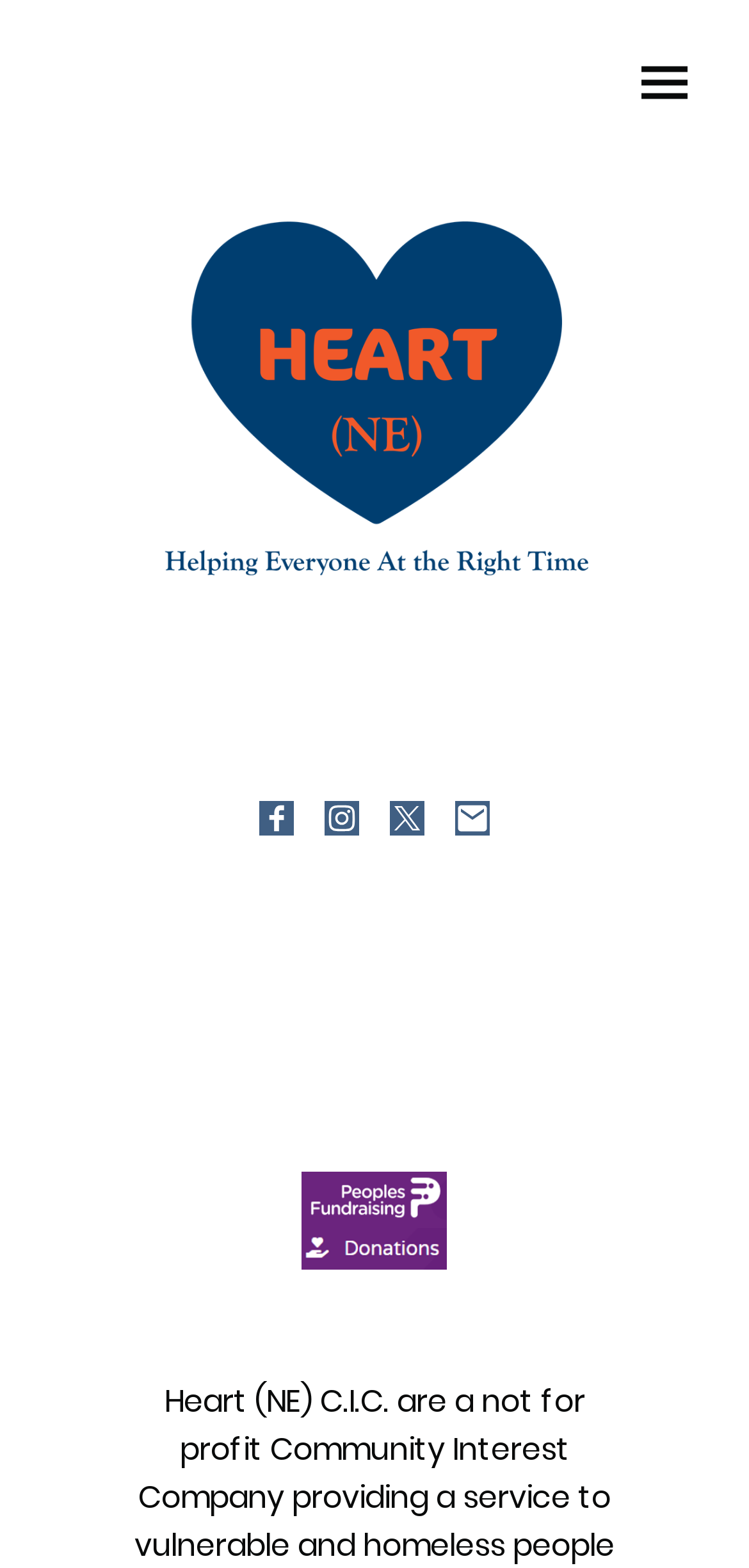How many social media links are there?
Using the image, give a concise answer in the form of a single word or short phrase.

5